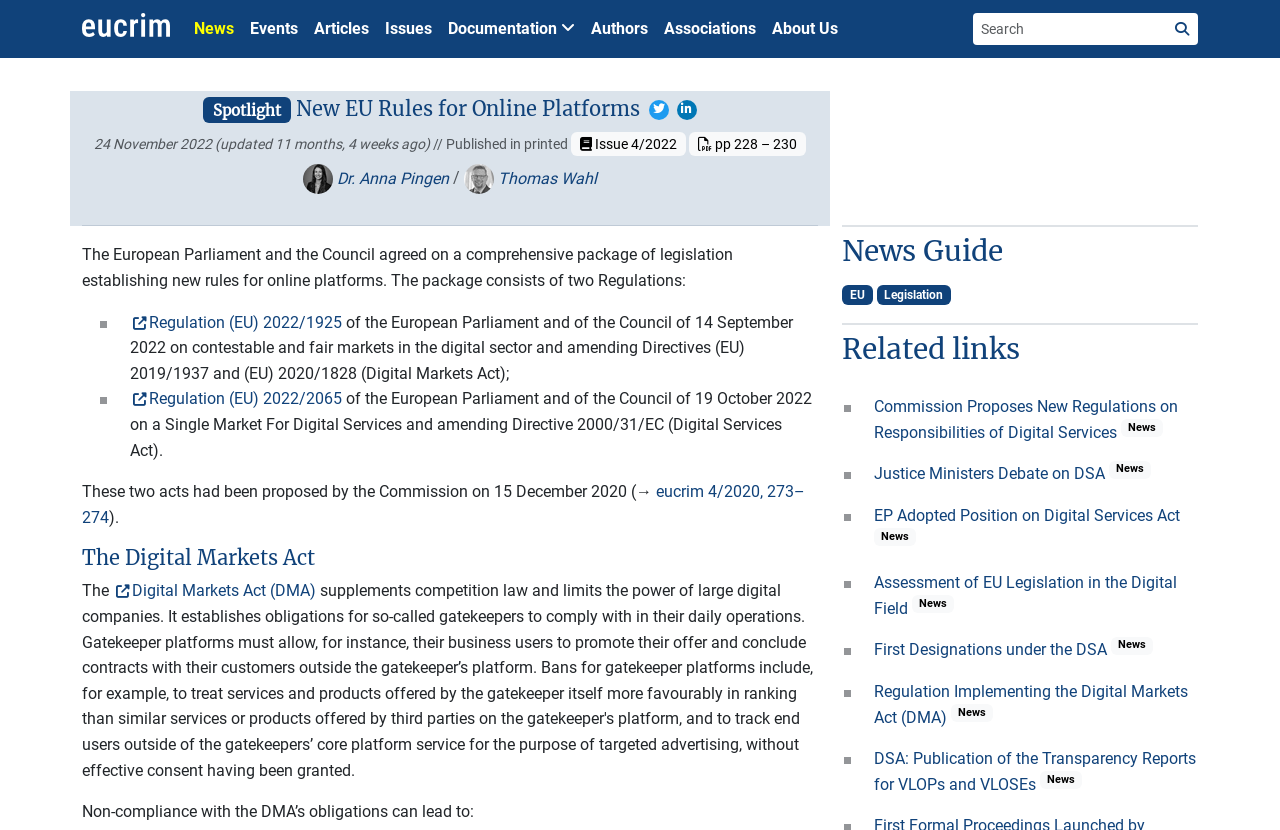Highlight the bounding box coordinates of the region I should click on to meet the following instruction: "Click on Bram Levinson".

None